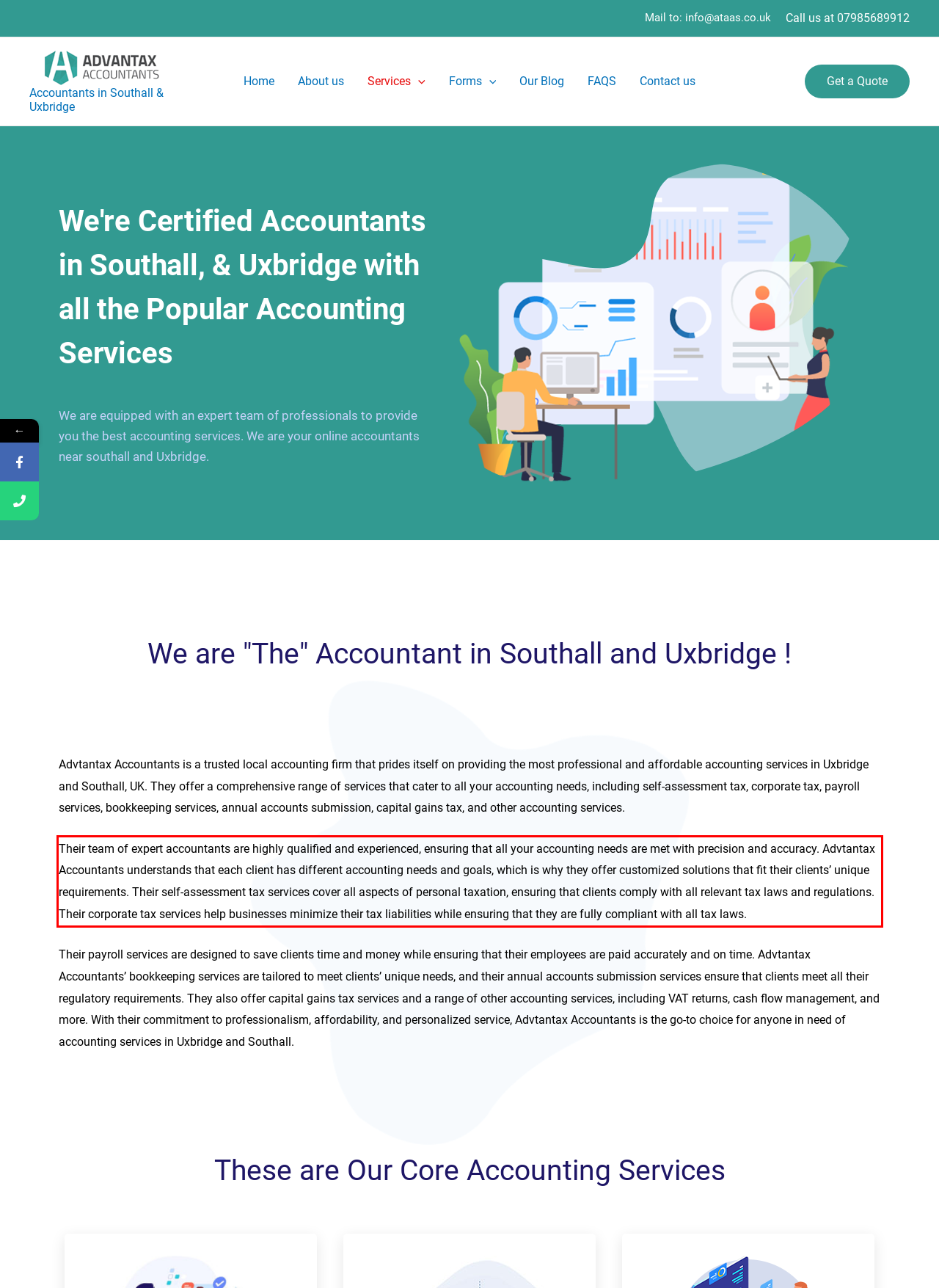You are looking at a screenshot of a webpage with a red rectangle bounding box. Use OCR to identify and extract the text content found inside this red bounding box.

Their team of expert accountants are highly qualified and experienced, ensuring that all your accounting needs are met with precision and accuracy. Advtantax Accountants understands that each client has different accounting needs and goals, which is why they offer customized solutions that fit their clients’ unique requirements. Their self-assessment tax services cover all aspects of personal taxation, ensuring that clients comply with all relevant tax laws and regulations. Their corporate tax services help businesses minimize their tax liabilities while ensuring that they are fully compliant with all tax laws.